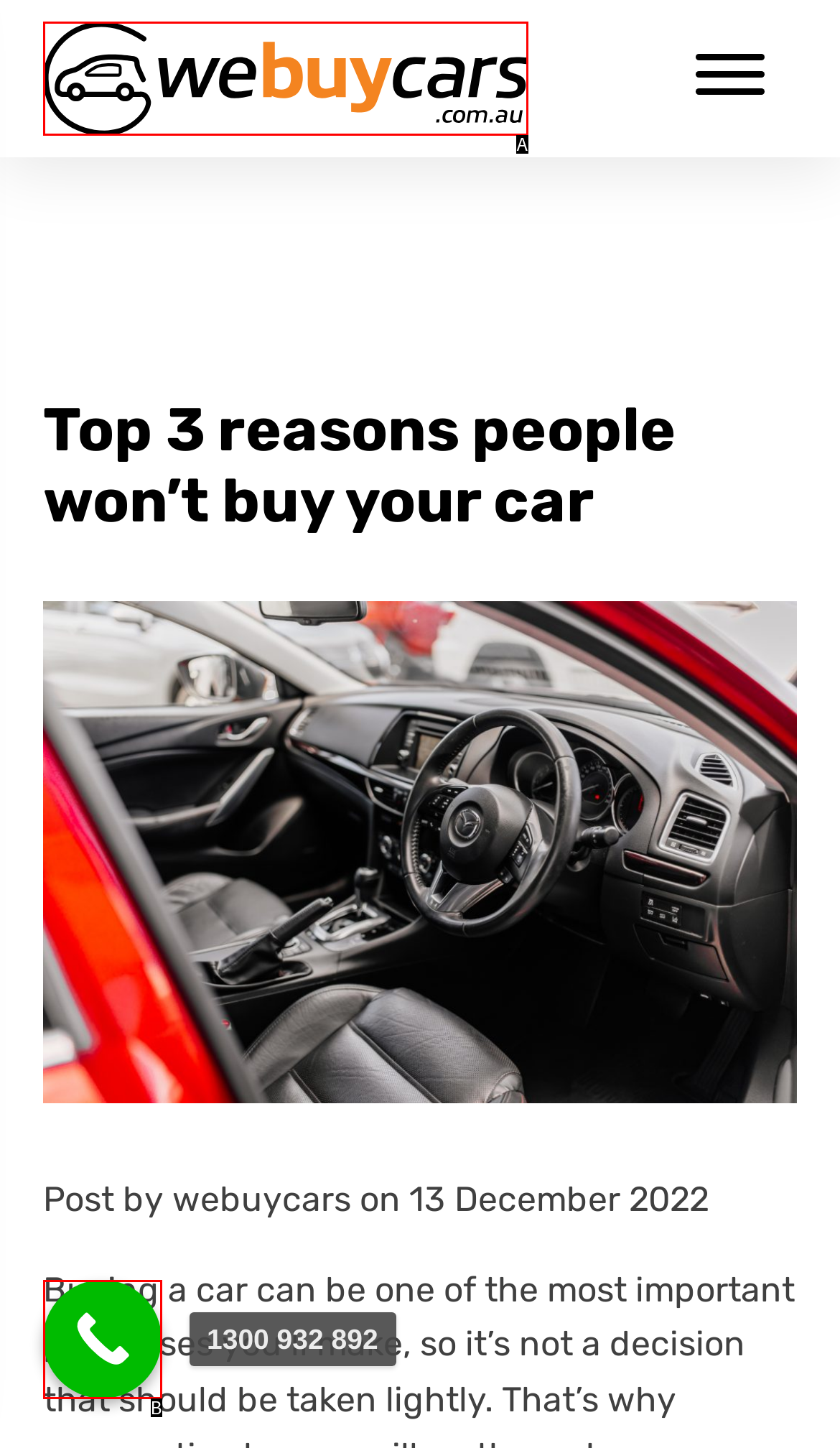Based on the element described as: 1300 932 892
Find and respond with the letter of the correct UI element.

B